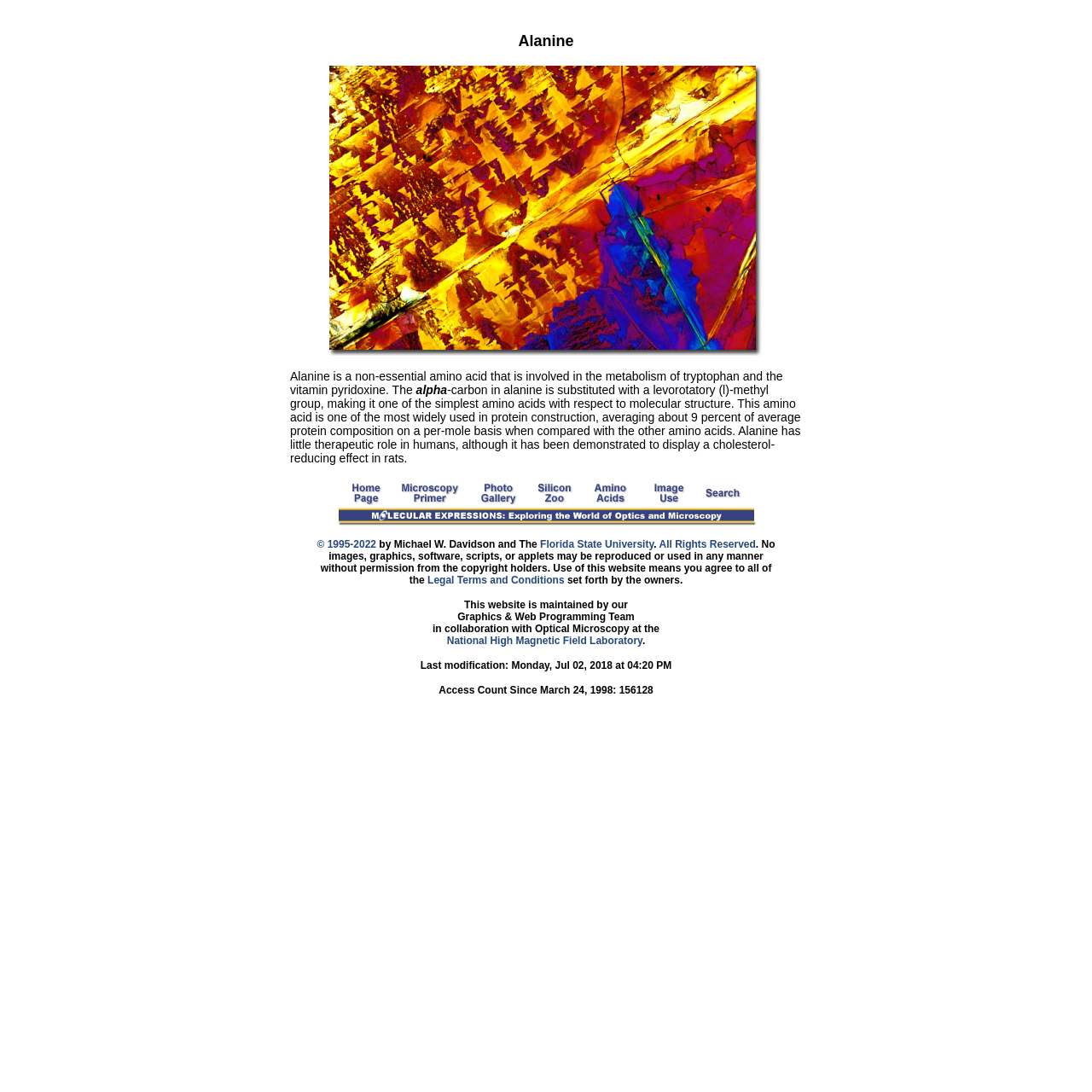Please locate the bounding box coordinates of the element that should be clicked to achieve the given instruction: "View photograph of Alanine under the microscope".

[0.302, 0.315, 0.698, 0.328]